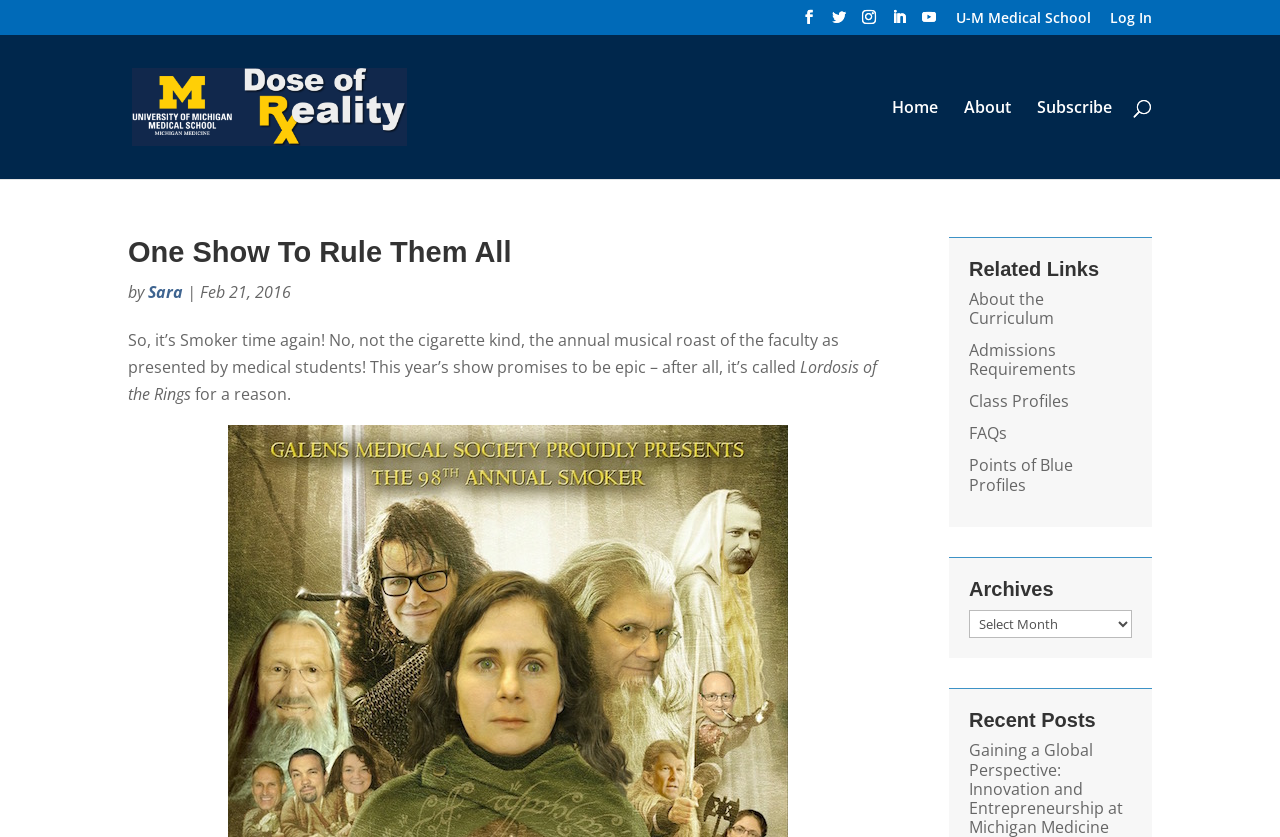Find the bounding box coordinates for the area that must be clicked to perform this action: "Search for something".

[0.1, 0.042, 0.9, 0.043]